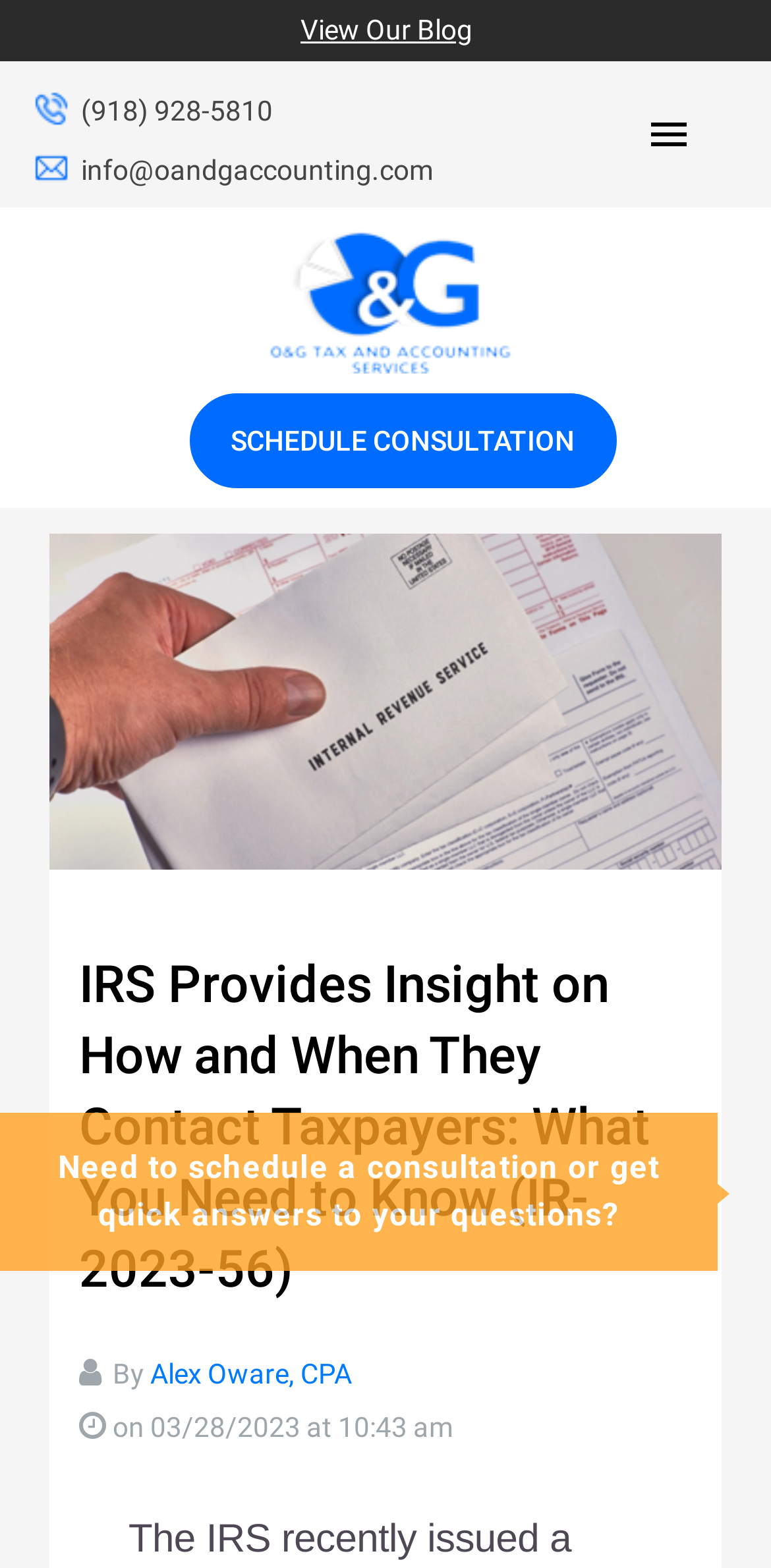Generate a thorough explanation of the webpage's elements.

The webpage appears to be a blog post or article from O&G Tax and Accounting, with a focus on a recent statement from the IRS (IR-2023-56) regarding direct contact with taxpayers. 

At the top of the page, there is a link to "View Our Blog" on the left side, followed by the company's contact information, including a phone number and email address. On the right side, there is a social media icon represented by the Unicode character '\ue5d2'. 

Below this section, the company's logo, "O&G Tax and Accounting", is displayed with a link to the company's main page. Next to the logo, there is a call-to-action button to "SCHEDULE CONSULTATION". 

The main content of the page is a blog post with a heading that matches the title of the webpage, "IRS Provides Insight on How and When They Contact Taxpayers: What You Need to Know (IR-2023-56)". The post is written by Alex Oware, CPA, and was published on March 28, 2023, at 10:43 am. 

There is a large button that spans most of the page's width, with a prompt to schedule a consultation or get quick answers to questions. This button contains an image related to the blog post and a brief summary of the post's content.